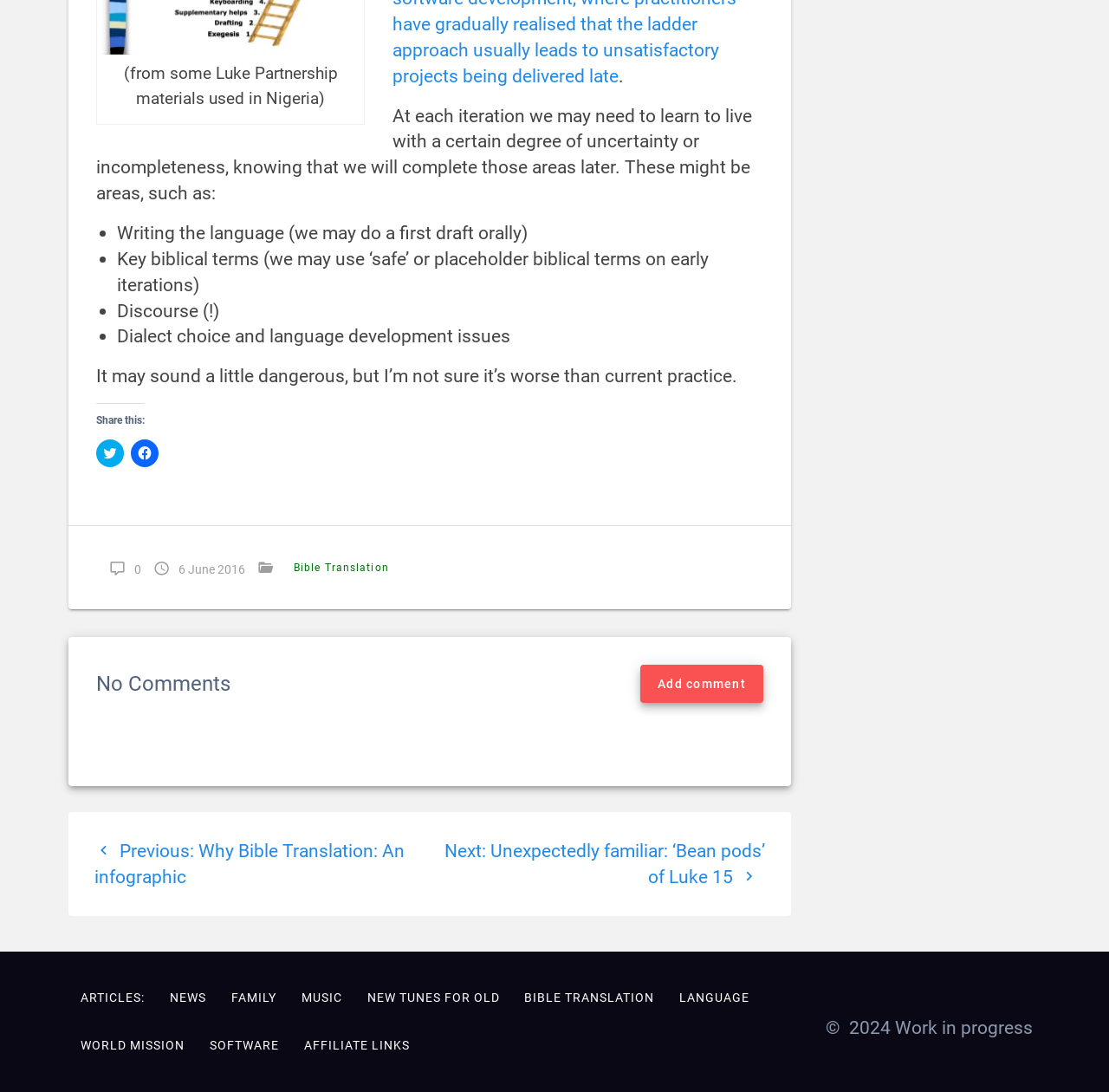Provide the bounding box coordinates of the area you need to click to execute the following instruction: "Check the post time".

[0.138, 0.513, 0.153, 0.529]